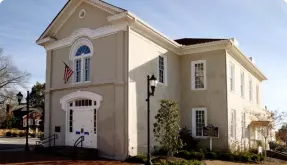Is the American flag displayed on the front of the building?
Please look at the screenshot and answer using one word or phrase.

Yes